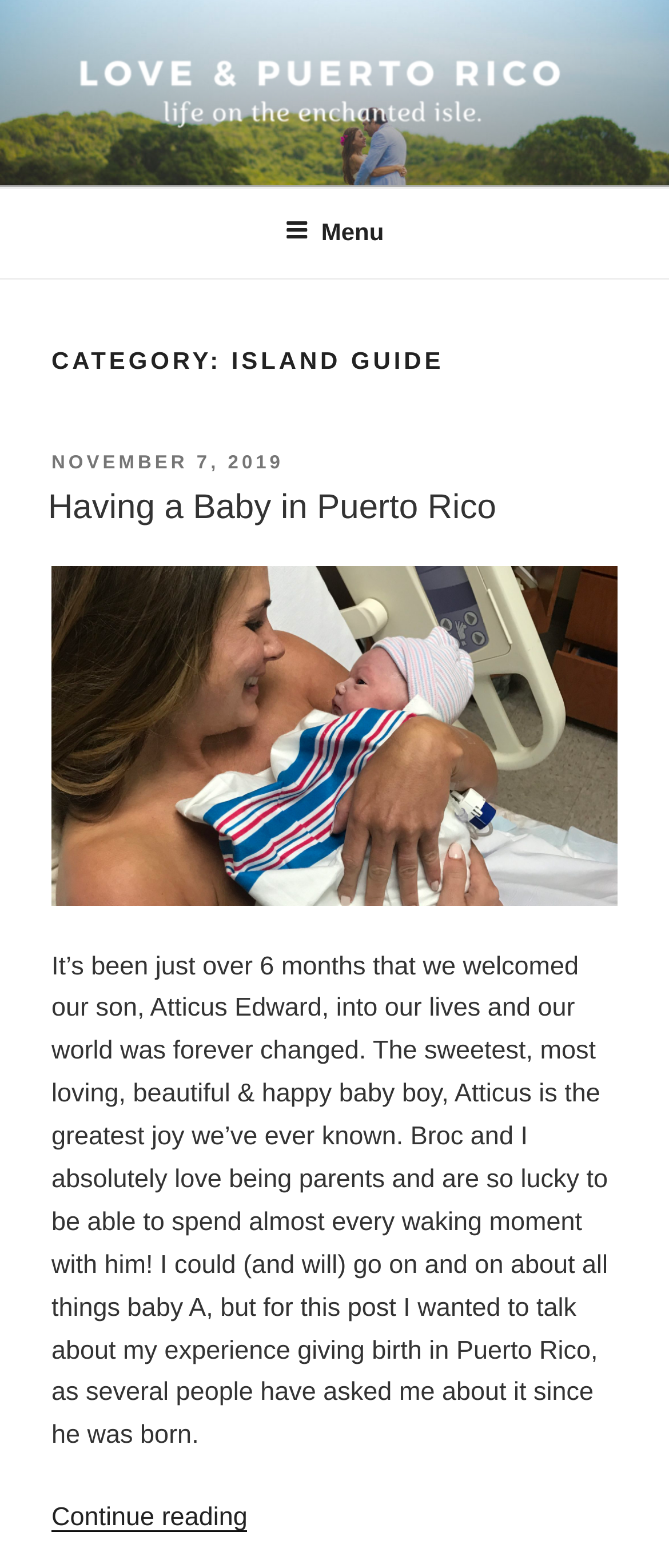What is the name of the website?
Give a thorough and detailed response to the question.

I determined the name of the website by looking at the link element with the text 'Love & Puerto Rico' at the top of the webpage, which is likely the website's logo or title.